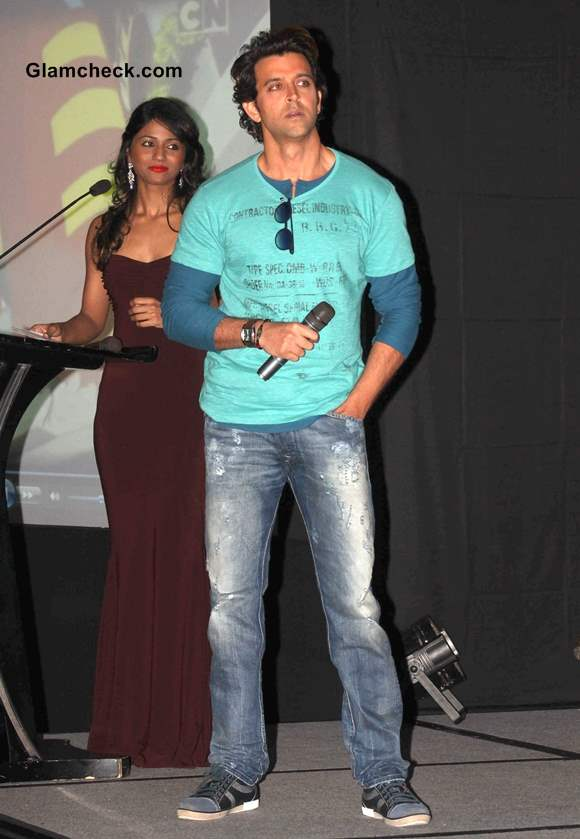What is the name of the animated film being unveiled?
Using the image as a reference, give an elaborate response to the question.

According to the caption, the actor is unveiling the first look of the animated film 'Kid Krrish', which suggests that the name of the film being unveiled is indeed 'Kid Krrish'.